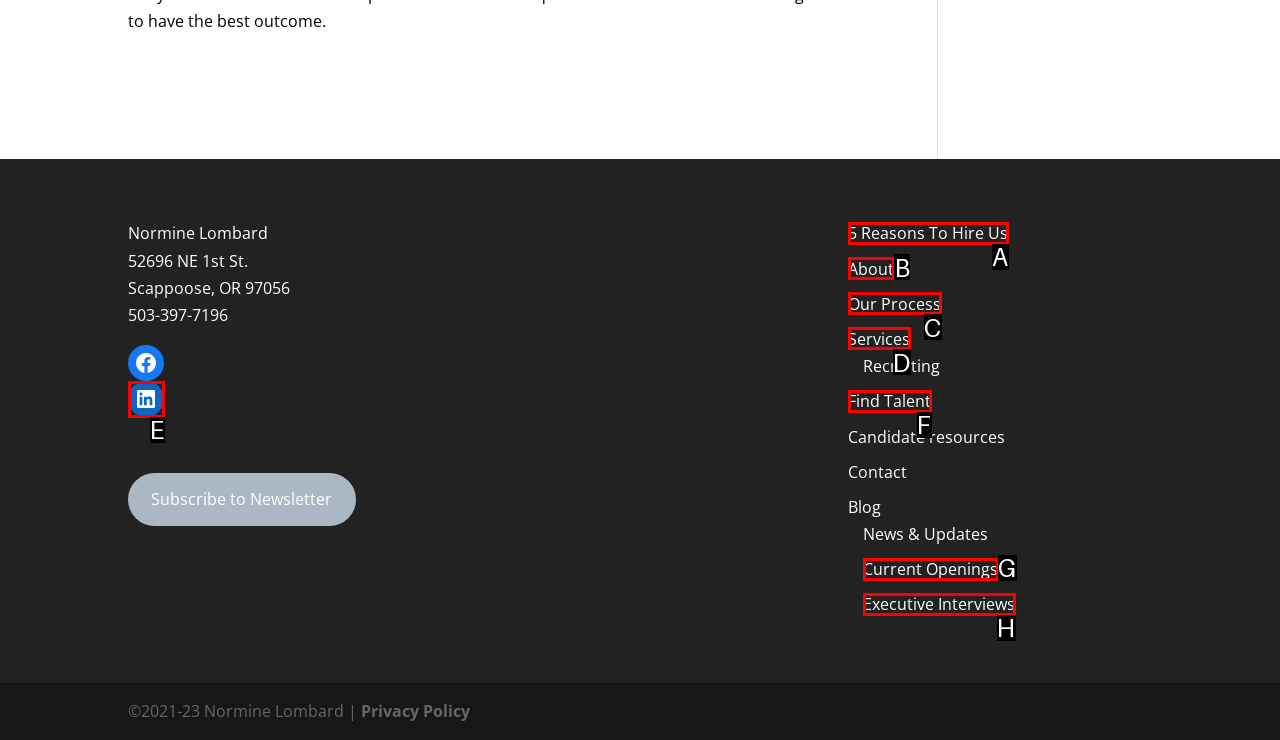Specify the letter of the UI element that should be clicked to achieve the following: Learn about the company
Provide the corresponding letter from the choices given.

B